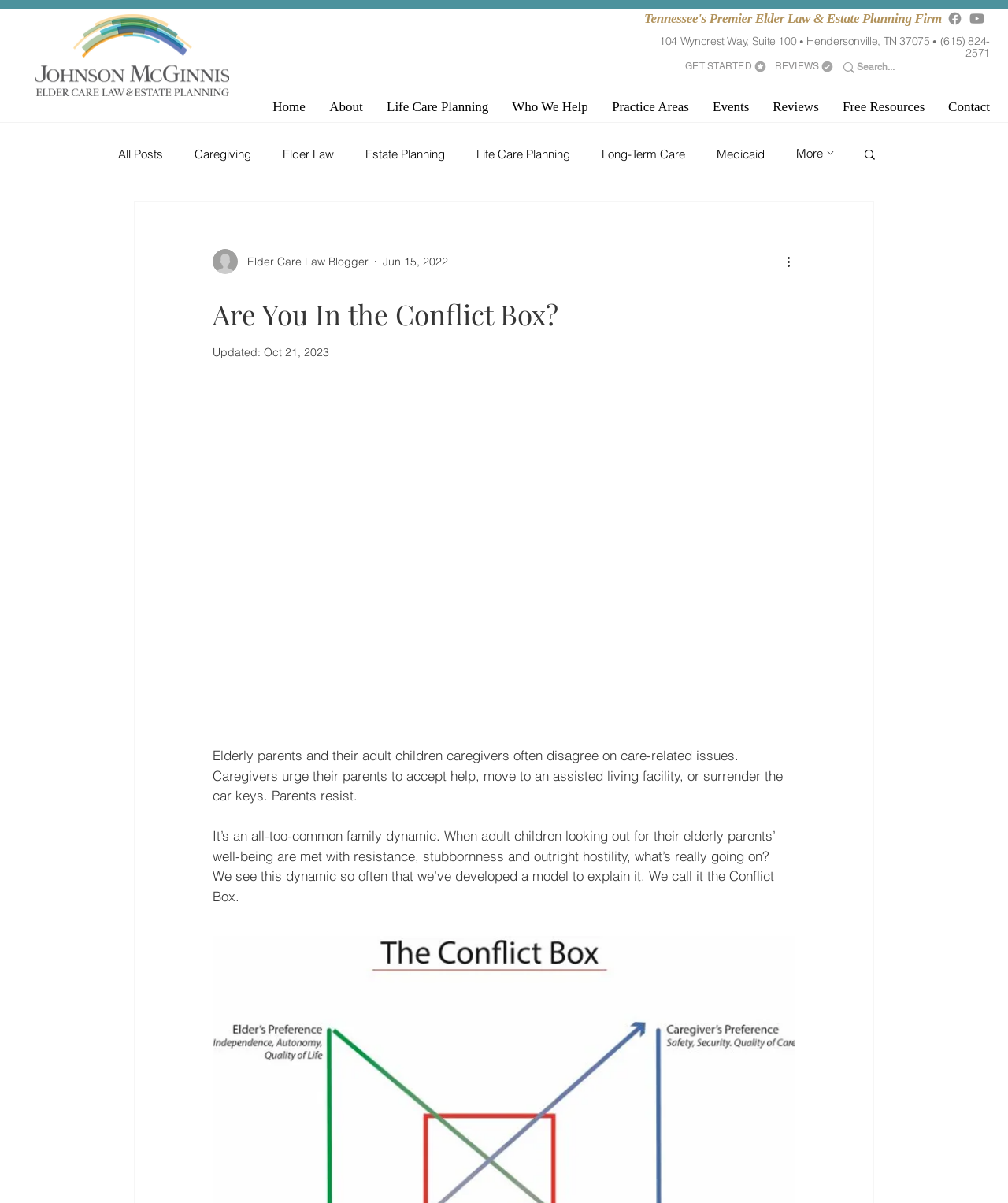Respond to the question below with a single word or phrase: What is the phone number of the law firm?

(615) 824-2571